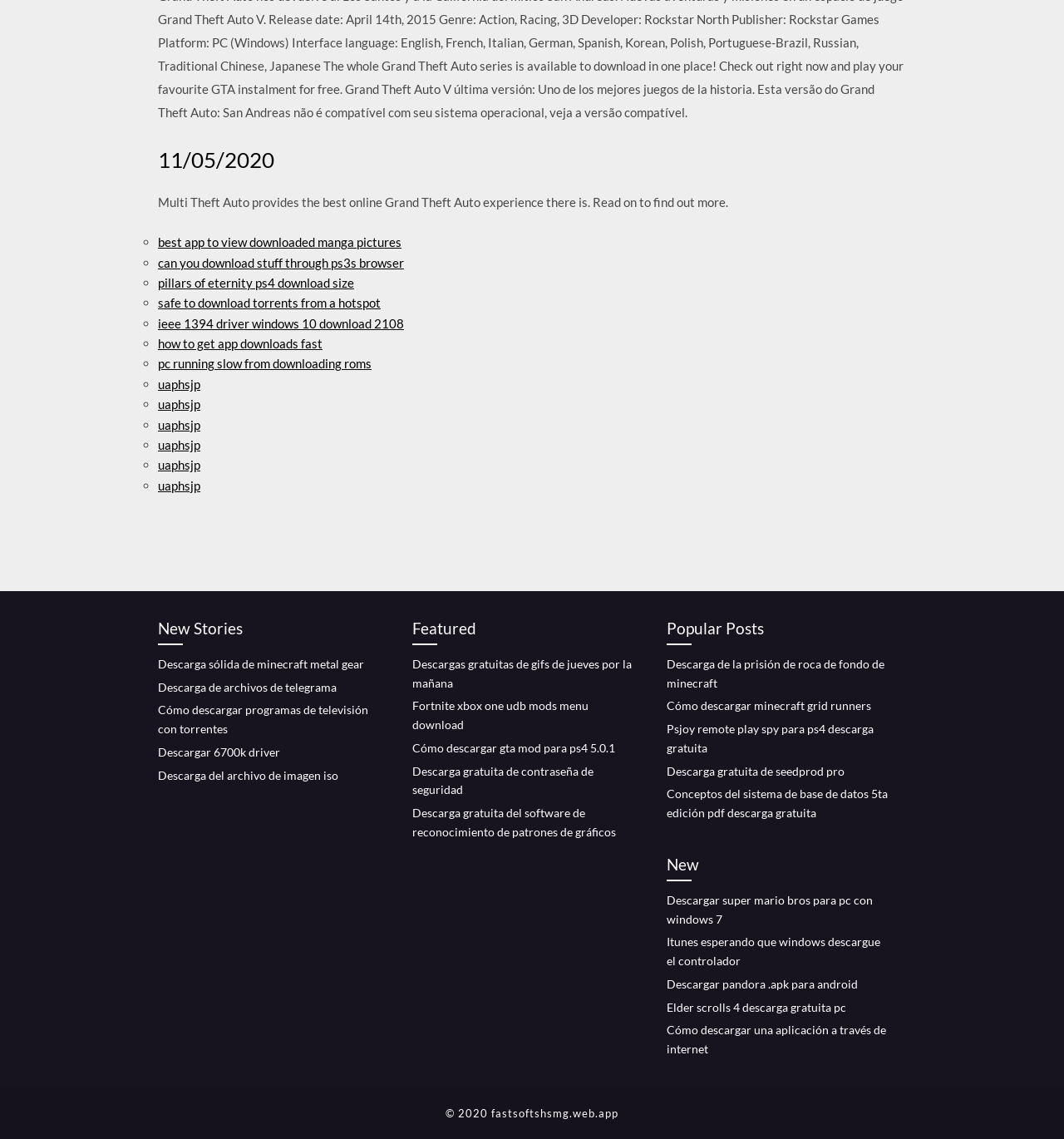Respond with a single word or phrase to the following question:
How many sections are there on the webpage?

4